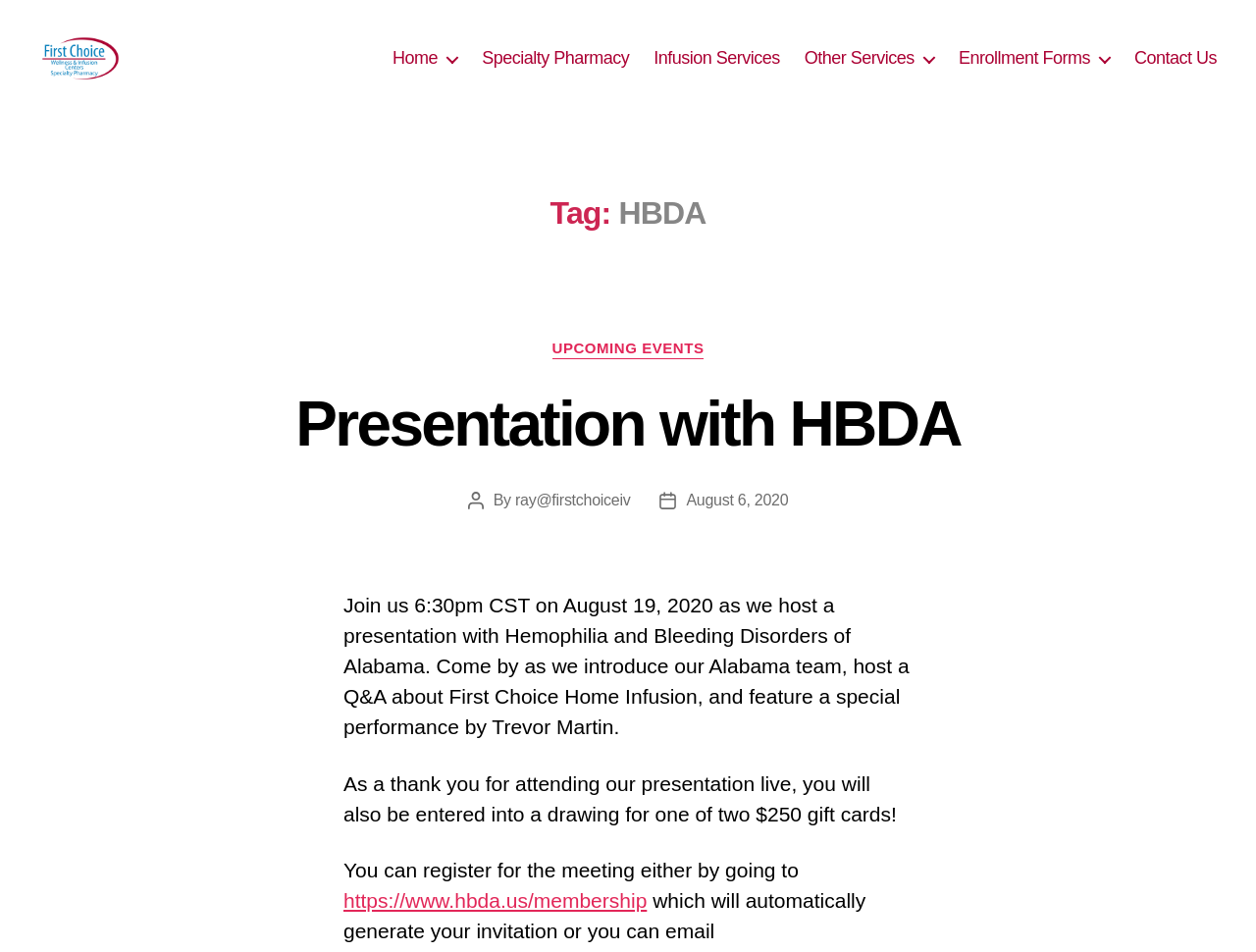What is the purpose of the presentation?
Provide an in-depth and detailed answer to the question.

The purpose of the presentation can be inferred from the text 'Come by as we introduce our Alabama team, host a Q&A about First Choice Home Infusion, and feature a special performance by Trevor Martin'.